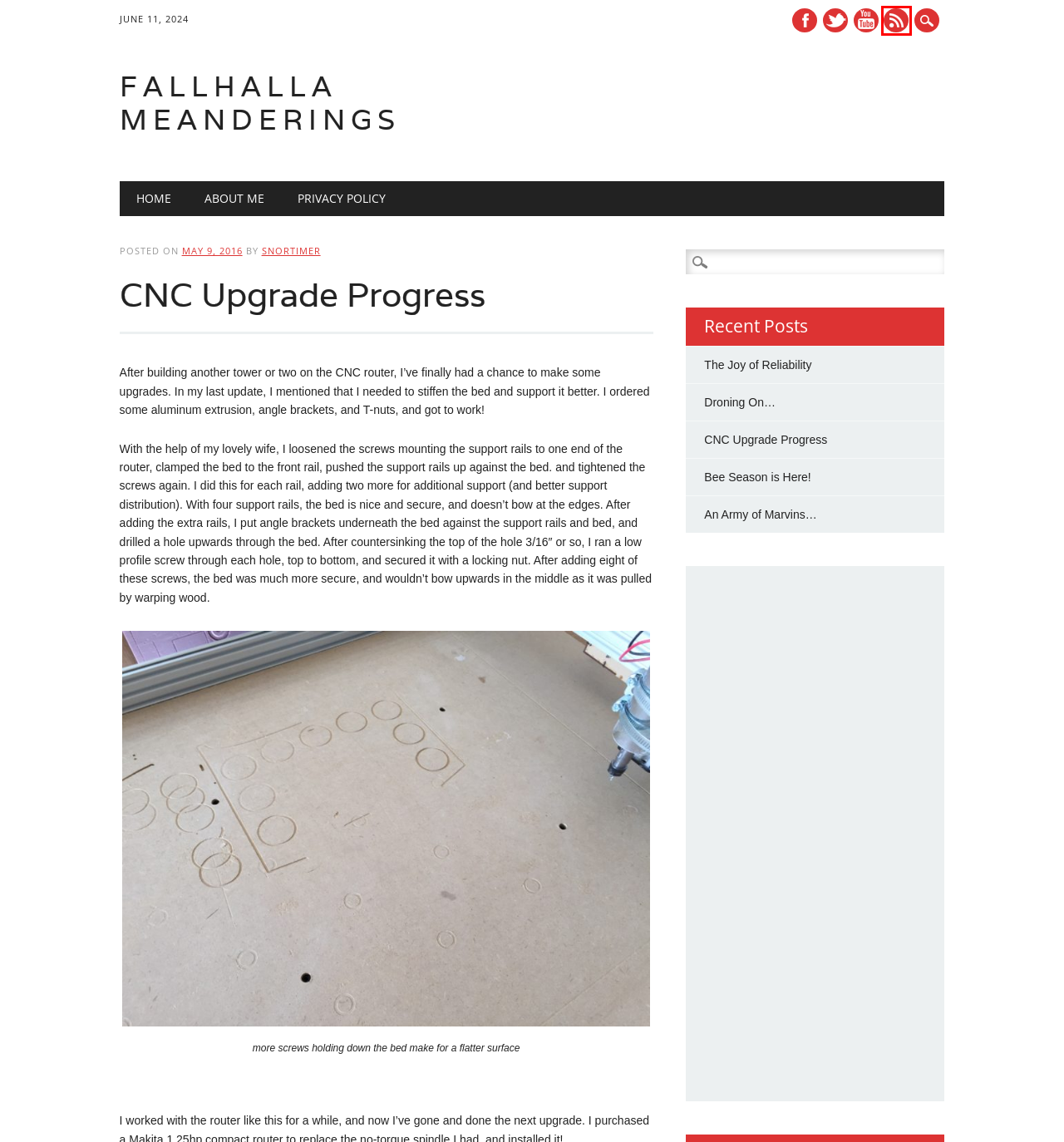A screenshot of a webpage is given, marked with a red bounding box around a UI element. Please select the most appropriate webpage description that fits the new page after clicking the highlighted element. Here are the candidates:
A. The Joy of Reliability – FallHalla Meanderings
B. About Me – FallHalla Meanderings
C. FallHalla Meanderings – Whatever Pops Into My Head
D. Bee Season is Here! – FallHalla Meanderings
E. FallHalla Meanderings
F. An Army of Marvins… – FallHalla Meanderings
G. Snortimer – FallHalla Meanderings
H. Privacy Policy – FallHalla Meanderings

E